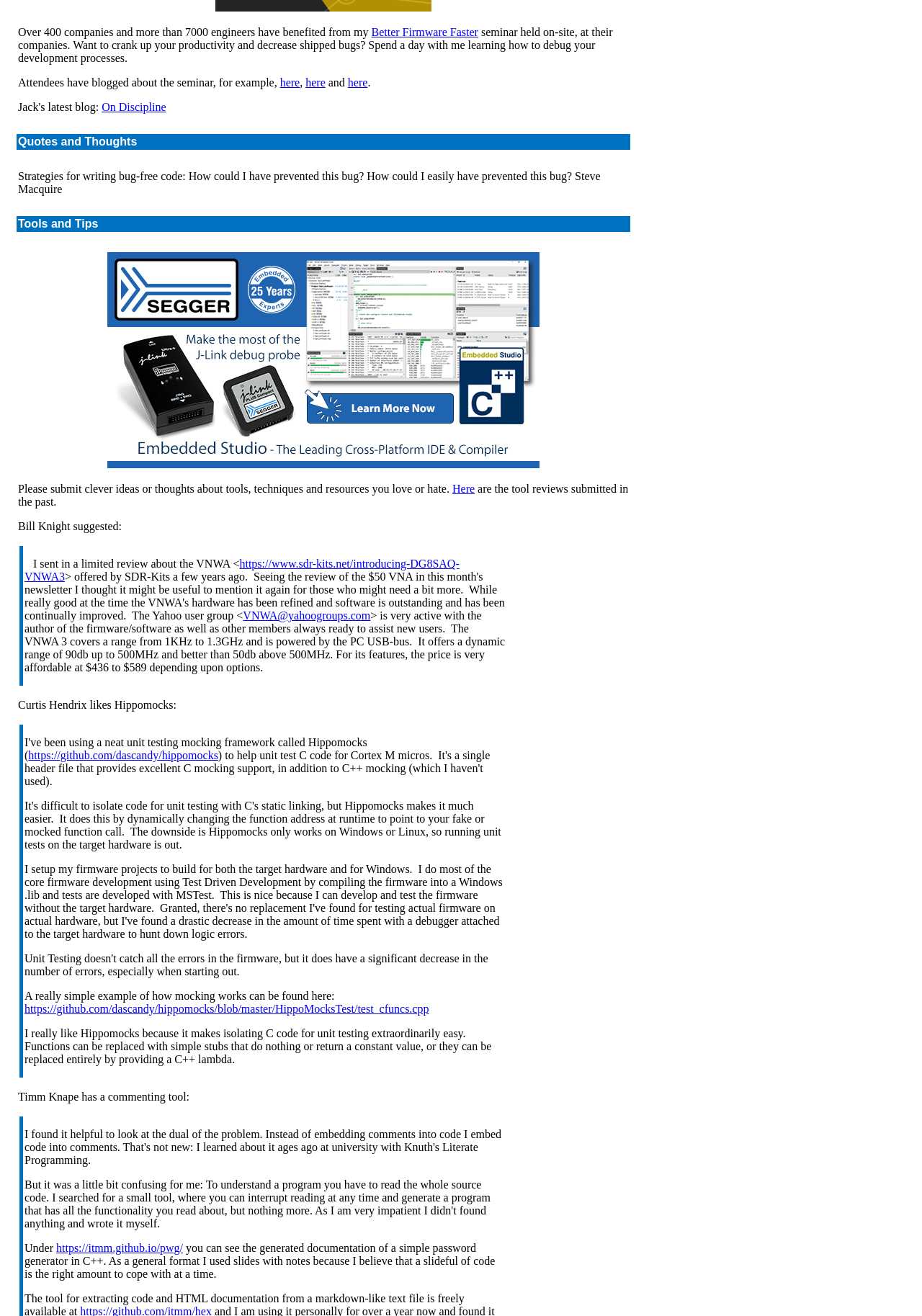What is the purpose of Hippomocks?
Provide a concise answer using a single word or phrase based on the image.

Unit testing C code